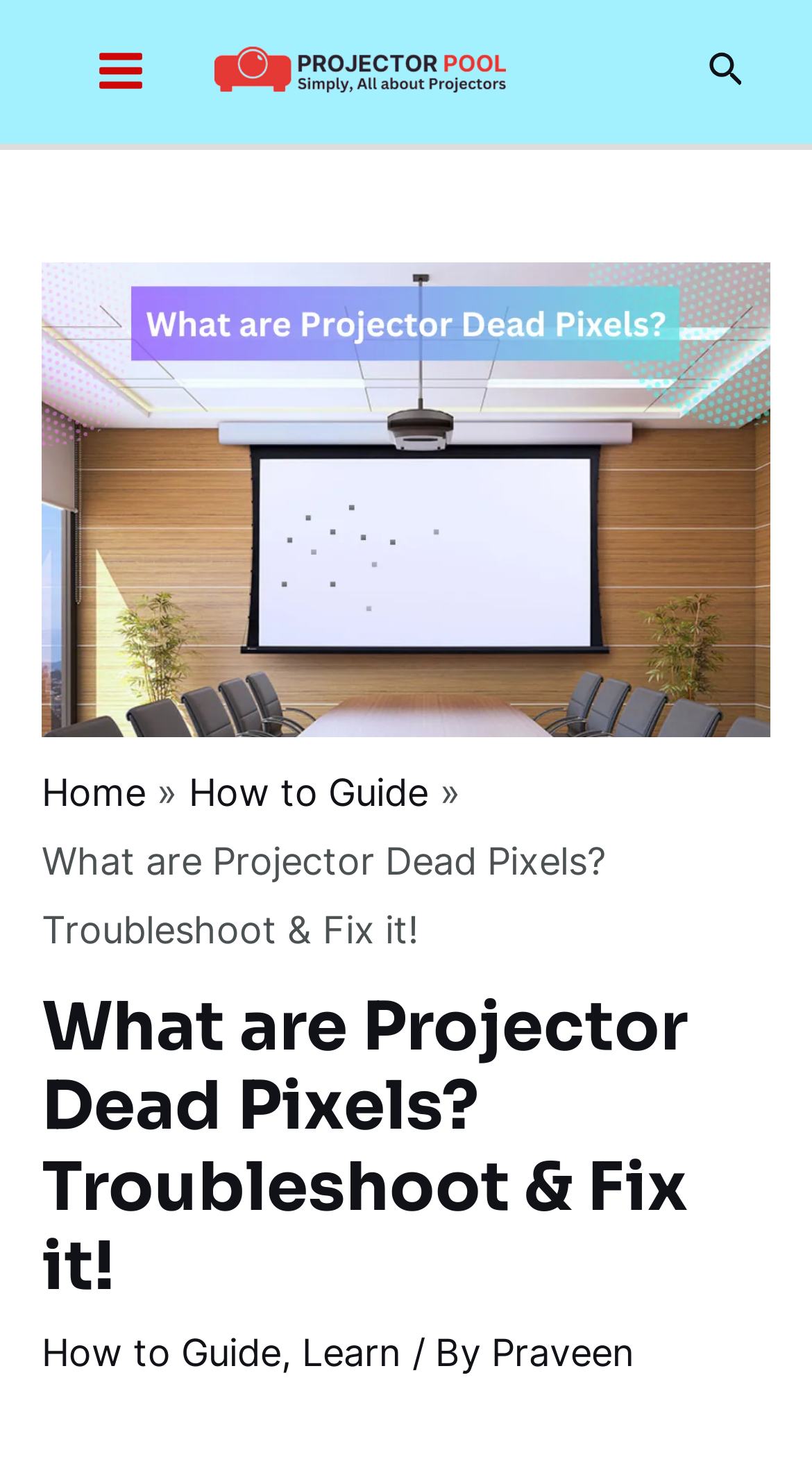Use a single word or phrase to respond to the question:
What is the logo of the website?

projectorpool.com